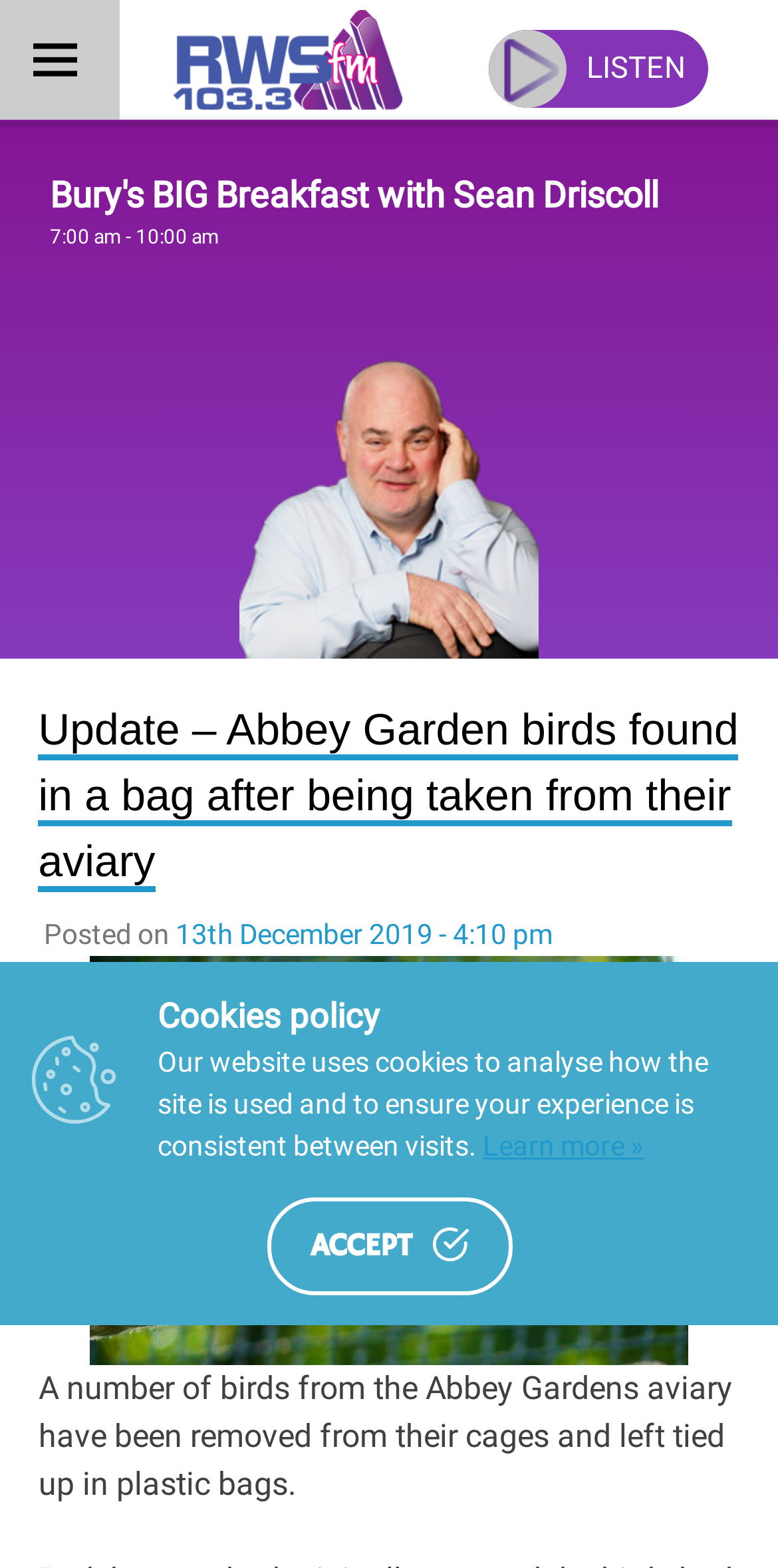Give a one-word or short phrase answer to this question: 
What is the topic of the news update?

Abbey Garden birds